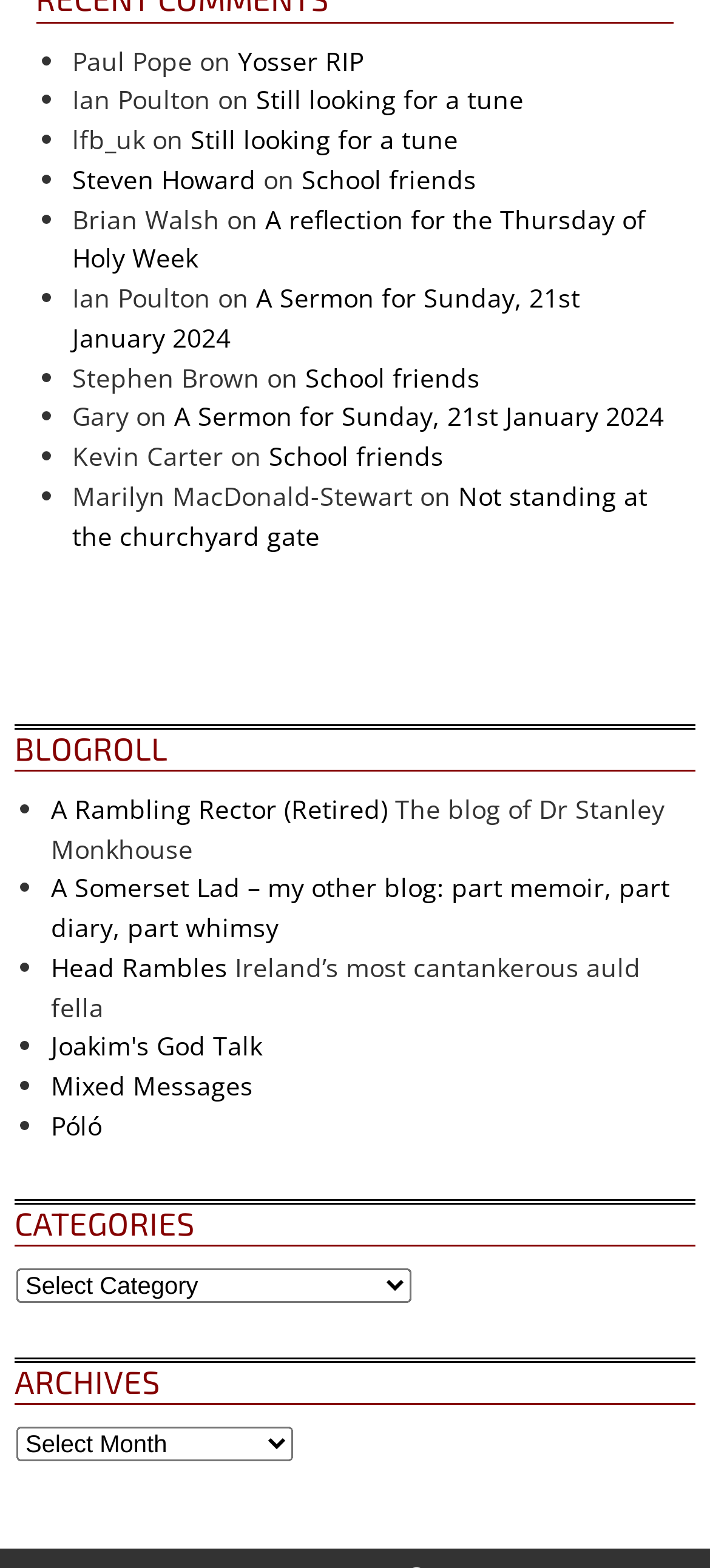Locate the bounding box coordinates of the area that needs to be clicked to fulfill the following instruction: "Read about Yachting". The coordinates should be in the format of four float numbers between 0 and 1, namely [left, top, right, bottom].

None